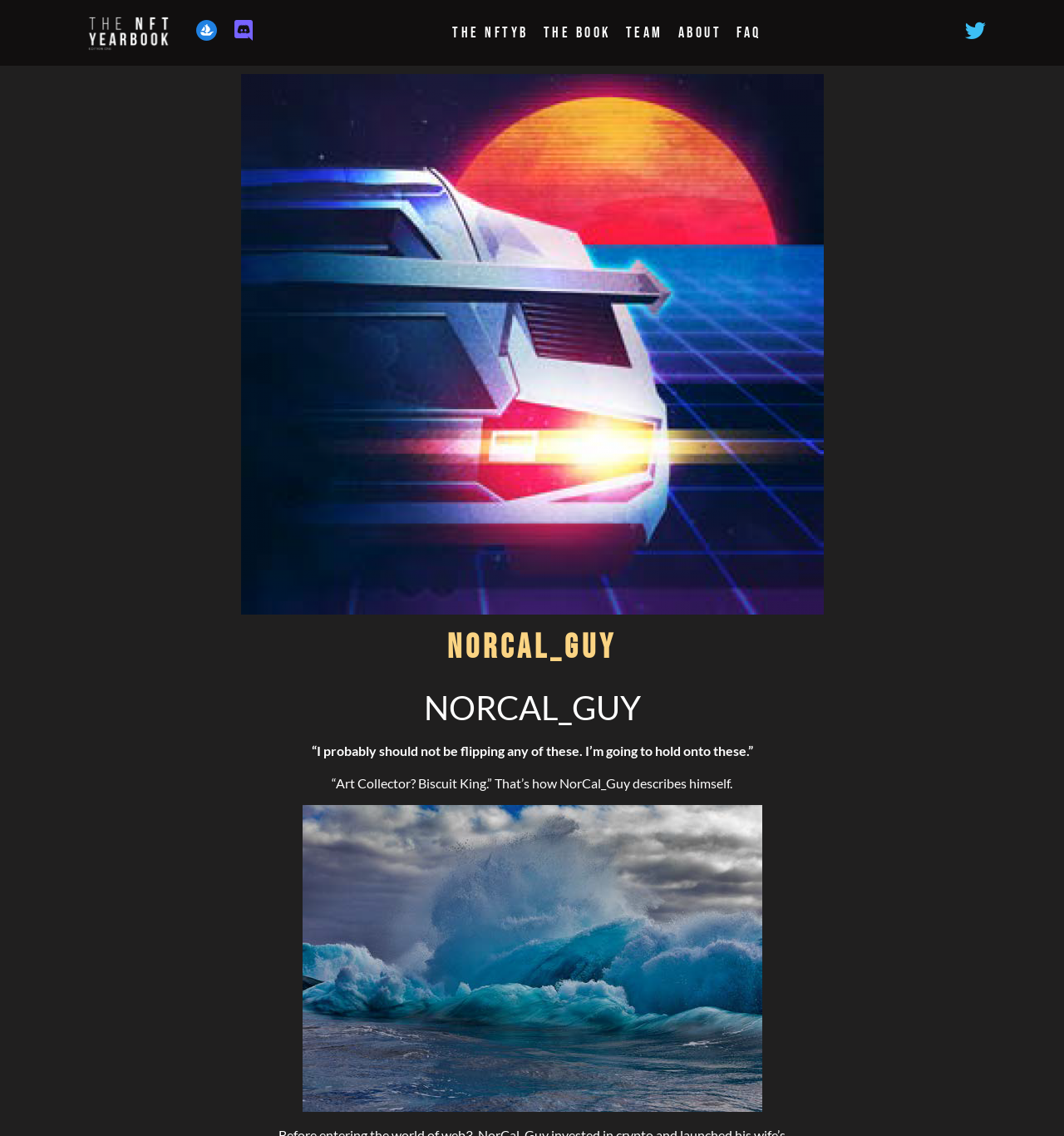Is there an image on the webpage?
Based on the image, answer the question in a detailed manner.

There is an image on the webpage, which can be found in element [97], with the id 'image-348', and another image in element [187], which is a child of a link element.